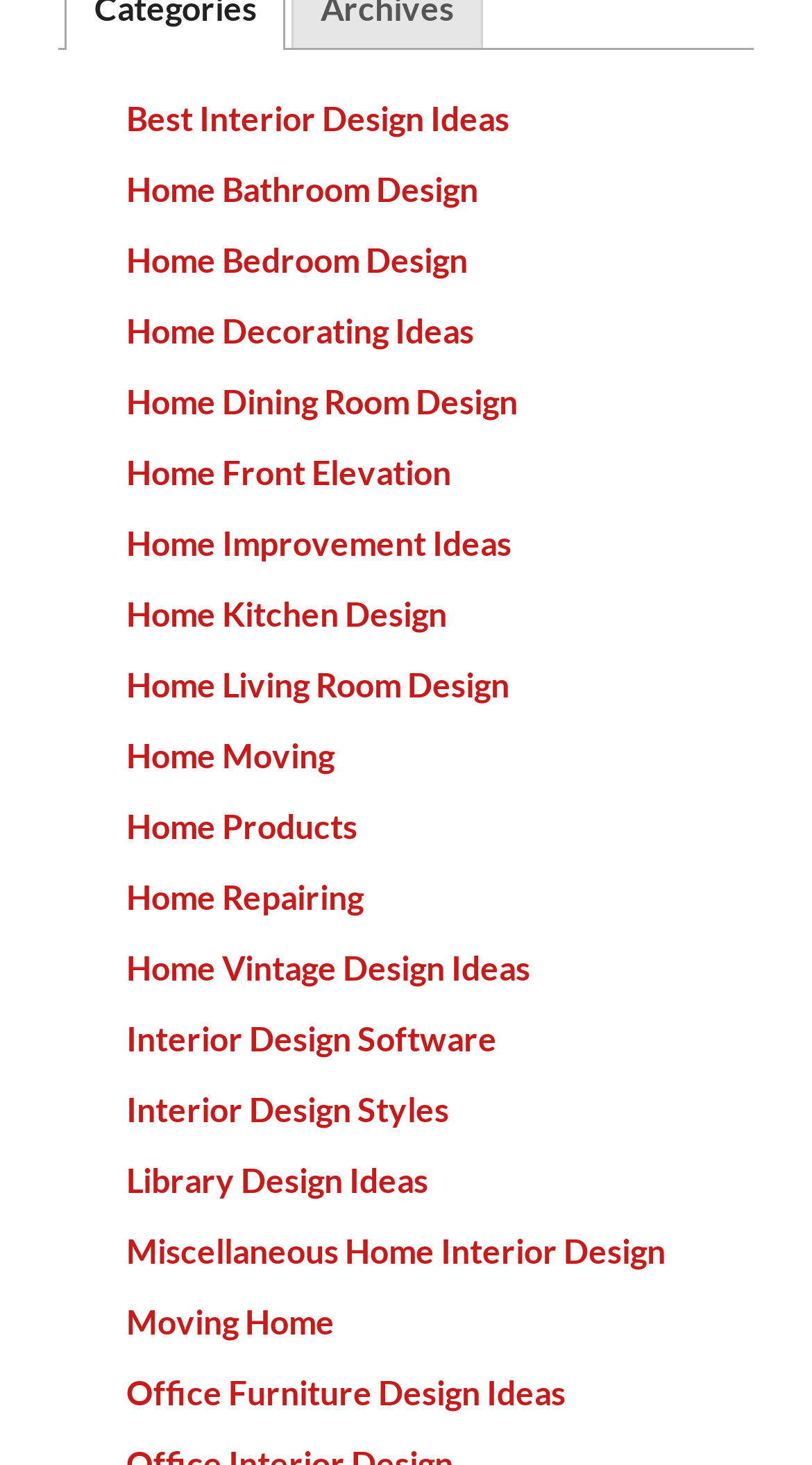What is the last home design category listed?
Provide a short answer using one word or a brief phrase based on the image.

Office Furniture Design Ideas